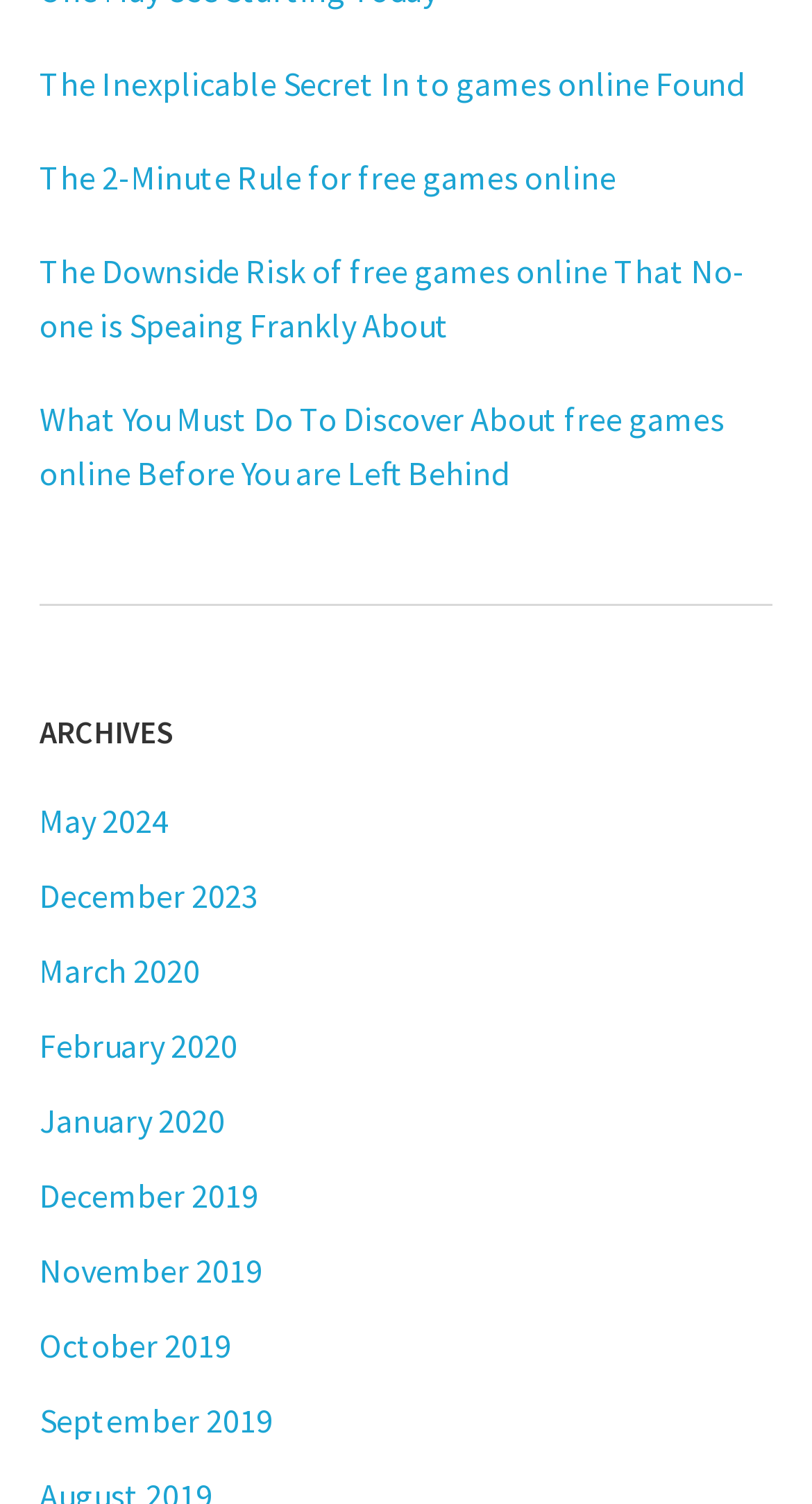Determine the bounding box coordinates of the clickable element necessary to fulfill the instruction: "Explore 'Investment Ideas'". Provide the coordinates as four float numbers within the 0 to 1 range, i.e., [left, top, right, bottom].

None